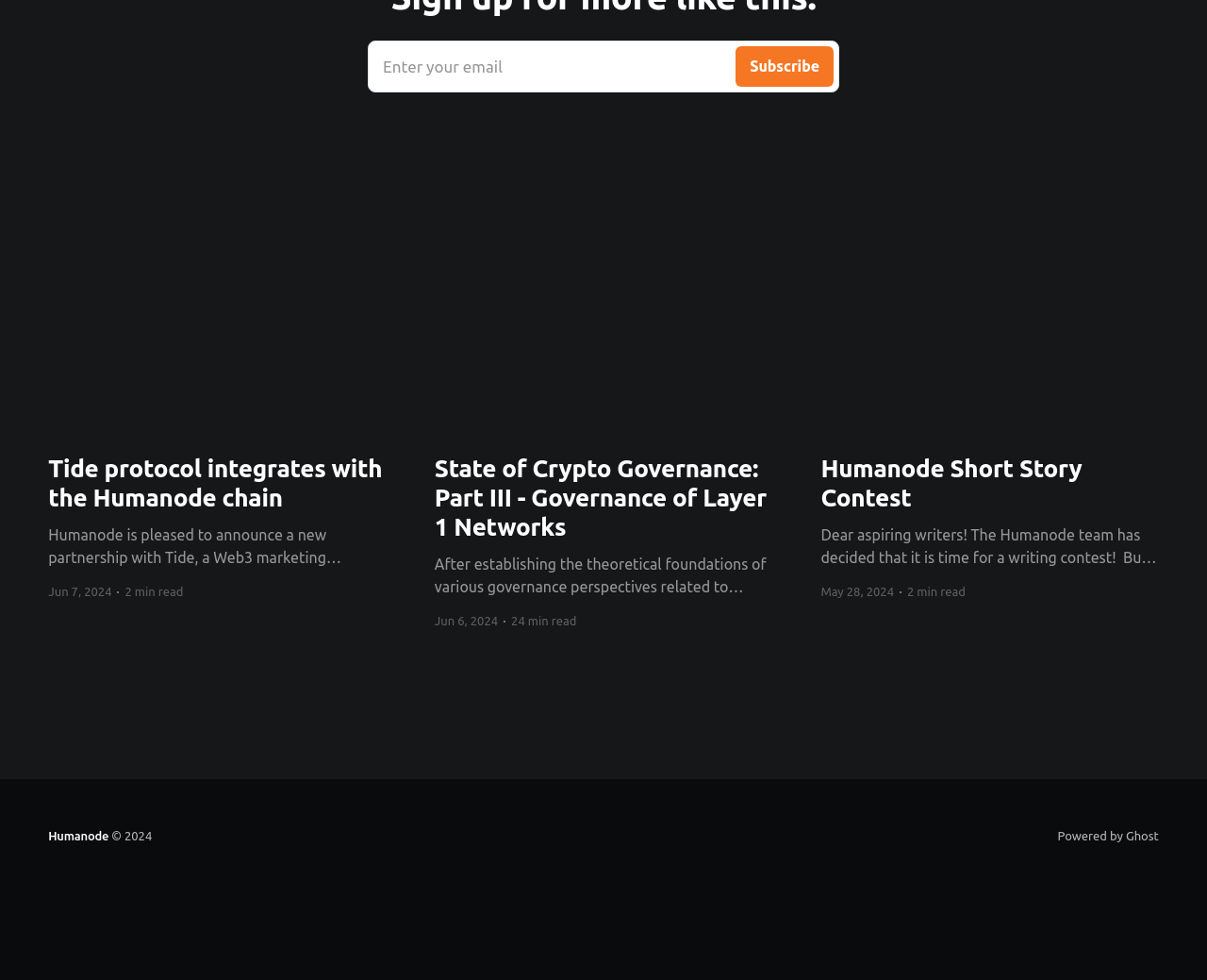What is the copyright year of this website?
Using the details shown in the screenshot, provide a comprehensive answer to the question.

The website has a footer section that indicates the copyright year, which is 2024. This information is obtained from the StaticText element '© 2024'.